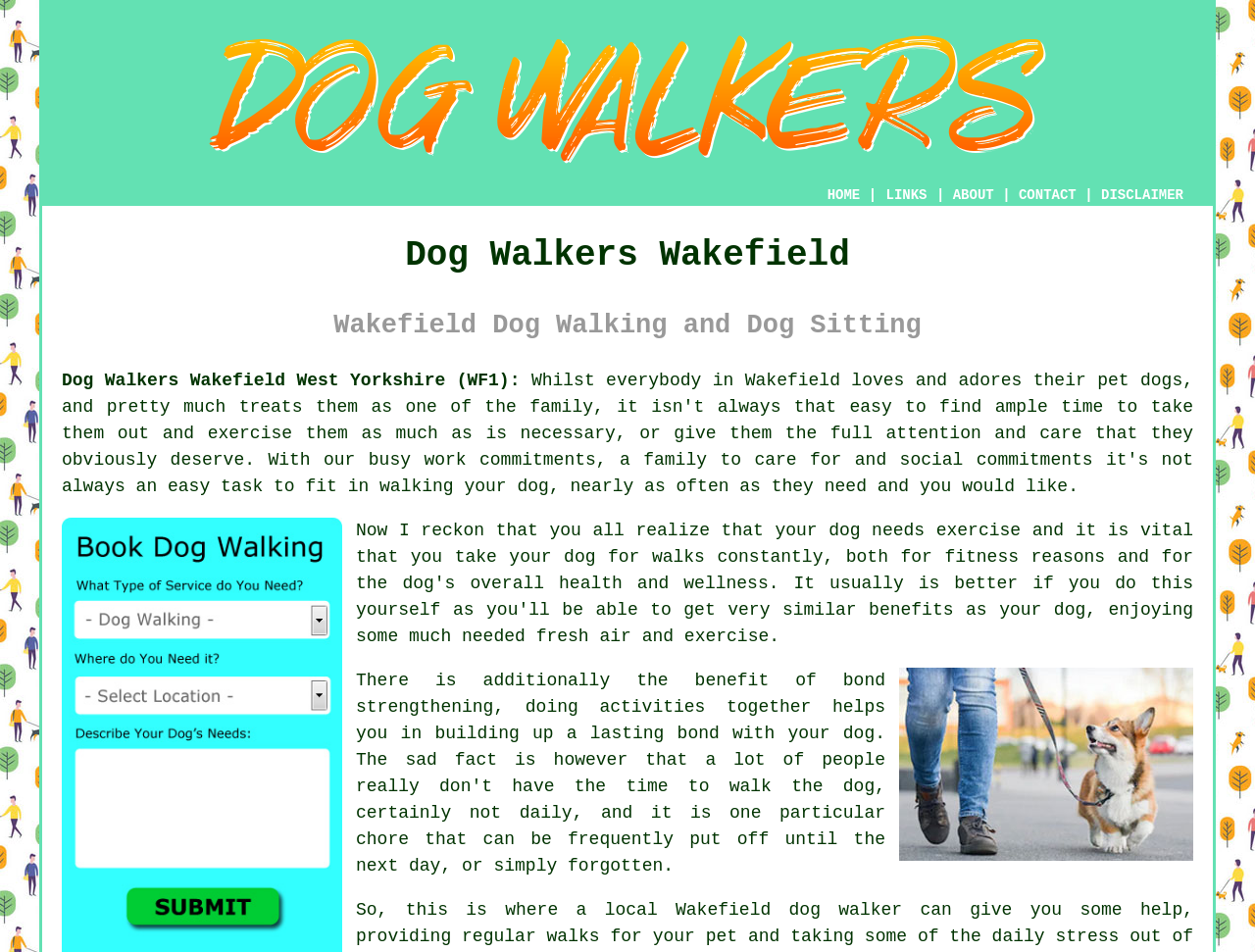Give a detailed explanation of the elements present on the webpage.

The webpage is about dog walking services in Wakefield, West Yorkshire. At the top left, there is an image of a dog walker, taking up about a quarter of the screen. Below the image, there is a horizontal navigation menu with five links: "HOME", "ABOUT", "CONTACT", and "DISCLAIMER", separated by vertical lines. 

The main content area is divided into two sections. On the left, there are two headings: "Dog Walkers Wakefield" and "Wakefield Dog Walking and Dog Sitting", stacked on top of each other. Below the headings, there is a link "Dog Walkers Wakefield West Yorkshire (WF1):". 

On the right side, there is a large image of a dog walker, taking up most of the screen's height. The image is positioned below the navigation menu and above the fold. Overall, the webpage has a simple layout with a prominent image of a dog walker and clear navigation options.